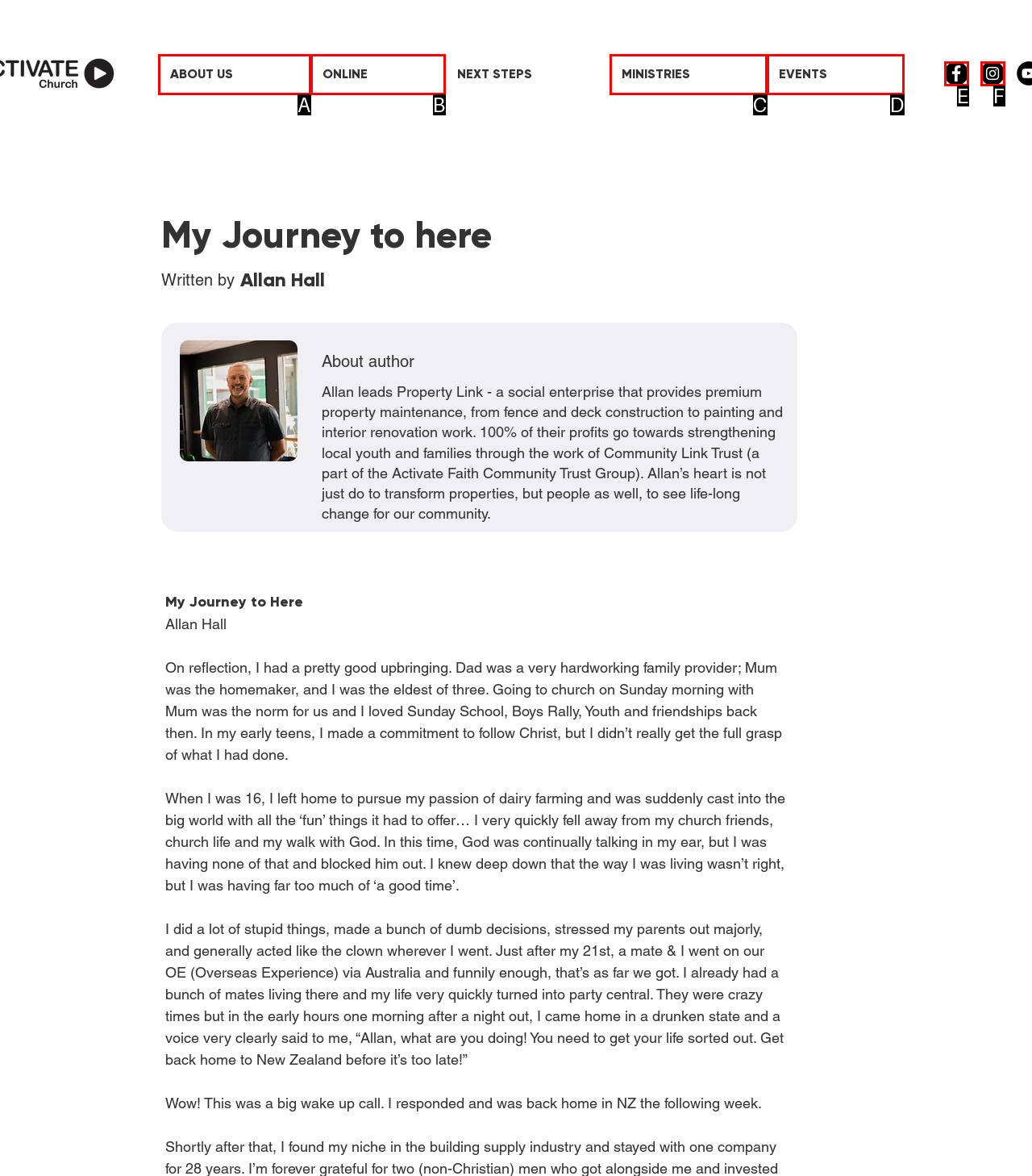Which HTML element fits the description: aria-label="Instagram"? Respond with the letter of the appropriate option directly.

F